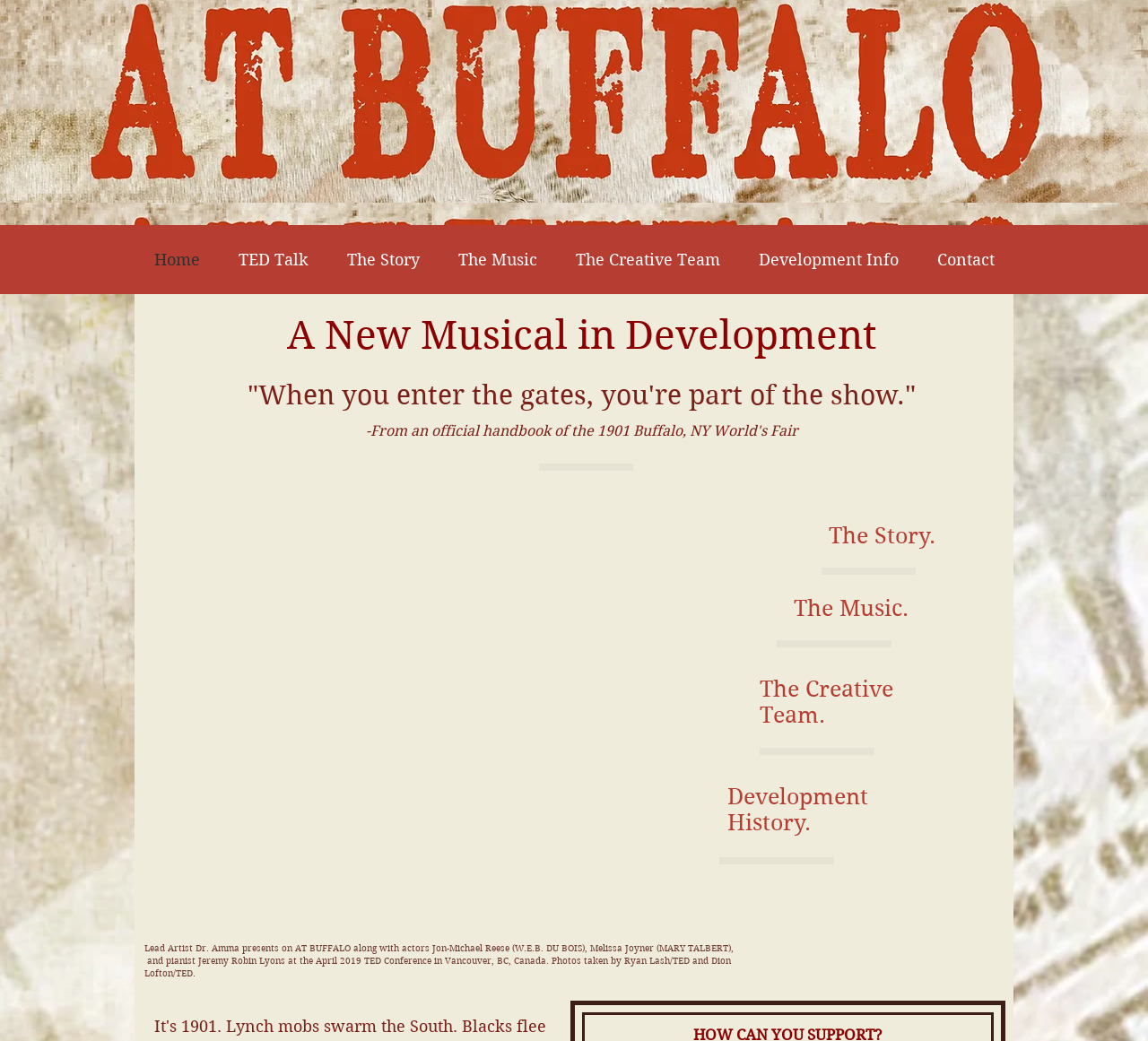Identify the bounding box coordinates for the element that needs to be clicked to fulfill this instruction: "explore the music". Provide the coordinates in the format of four float numbers between 0 and 1: [left, top, right, bottom].

[0.691, 0.572, 0.791, 0.596]